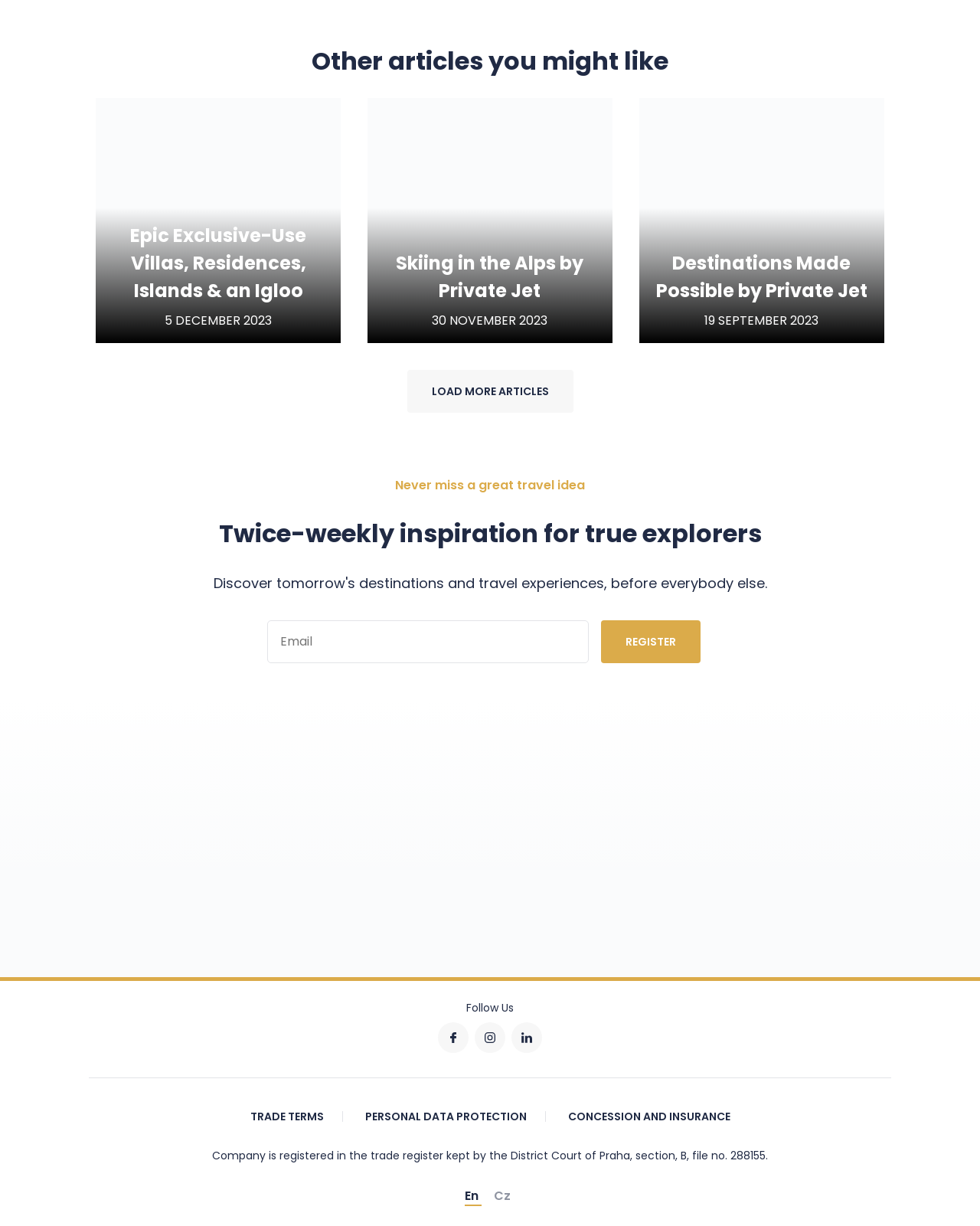Can you find the bounding box coordinates for the element that needs to be clicked to execute this instruction: "Load more articles"? The coordinates should be given as four float numbers between 0 and 1, i.e., [left, top, right, bottom].

[0.415, 0.302, 0.585, 0.337]